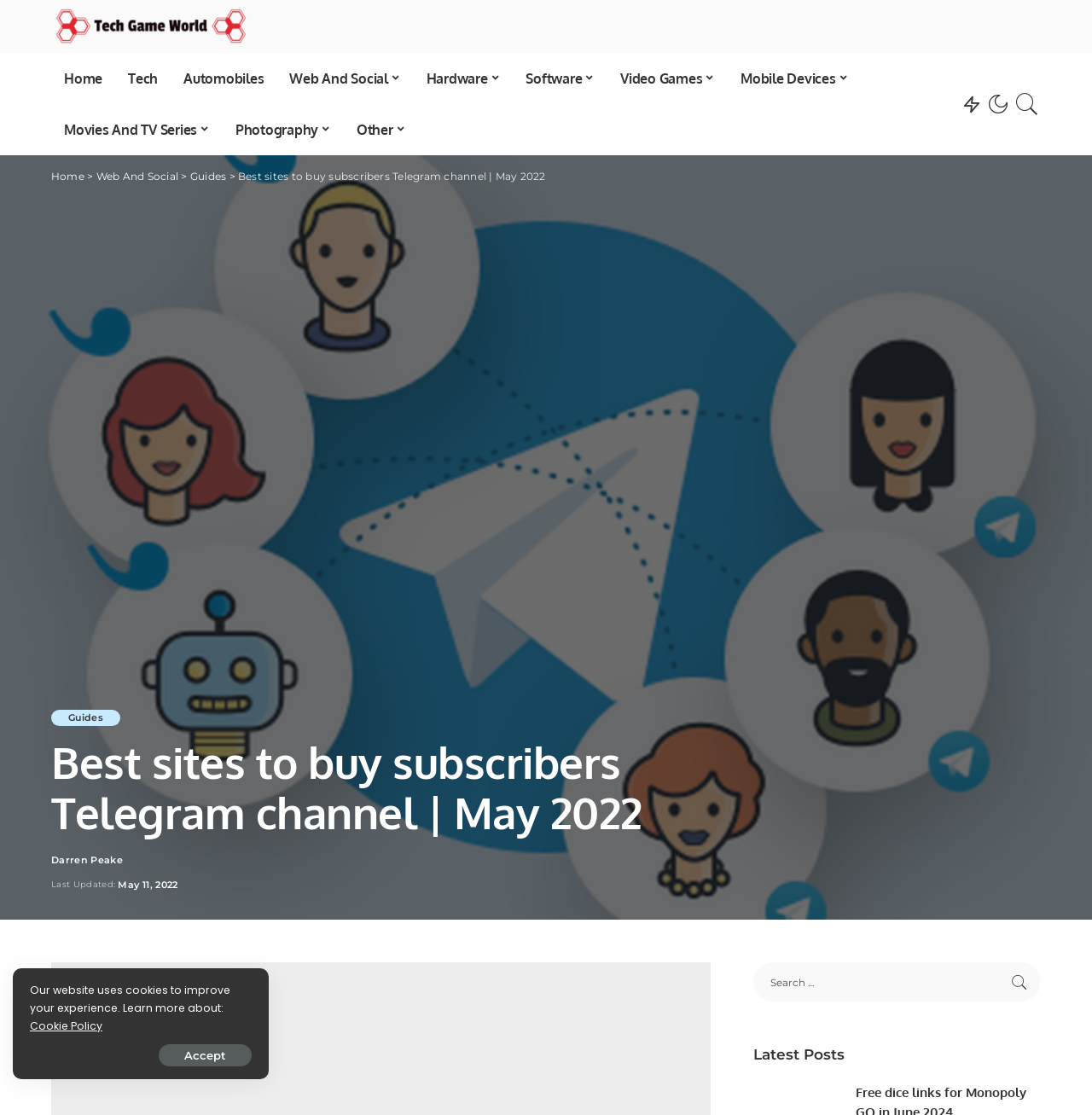What is the date of the last update?
Please give a detailed answer to the question using the information shown in the image.

I found the date 'May 11, 2022' mentioned in the article's metadata, specifically in the 'Last Updated' section.